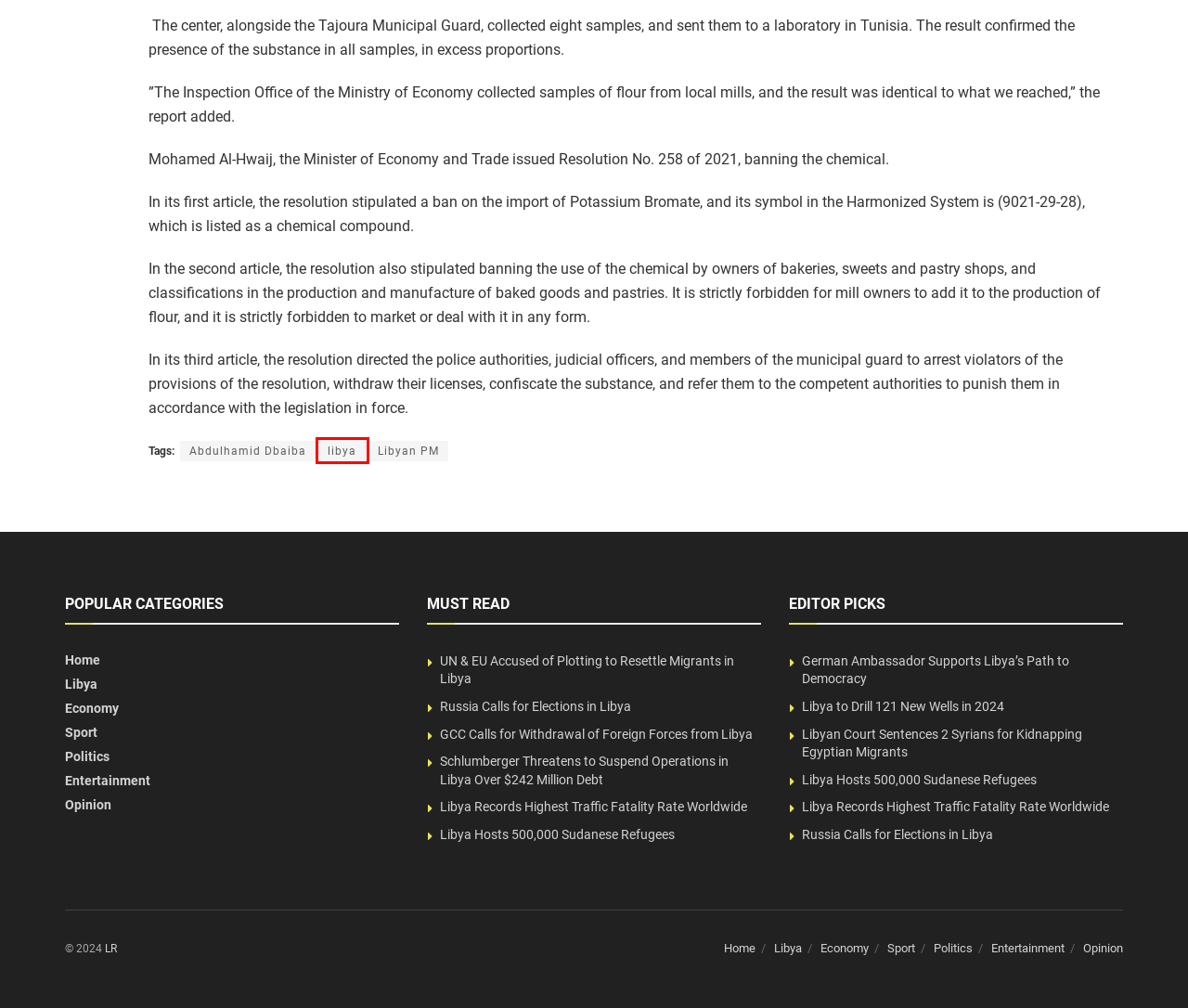You have a screenshot of a webpage with a red bounding box around an element. Identify the webpage description that best fits the new page that appears after clicking the selected element in the red bounding box. Here are the candidates:
A. libya Archives - LibyaReview
B. UN & EU Accused of Plotting to Resettle Migrants in Libya - LibyaReview
C. Libya Records Highest Traffic Fatality Rate Worldwide - LibyaReview
D. German Ambassador Supports Libya's Path to Democracy - LibyaReview
E. Schlumberger Threatens to Suspend Operations in Libya Over $242 Million Debt - LibyaReview
F. Russia Calls for Elections in Libya - LibyaReview
G. Libya Hosts 500,000 Sudanese Refugees - LibyaReview
H. Libya to Drill 121 New Wells in 2024 - LibyaReview

A